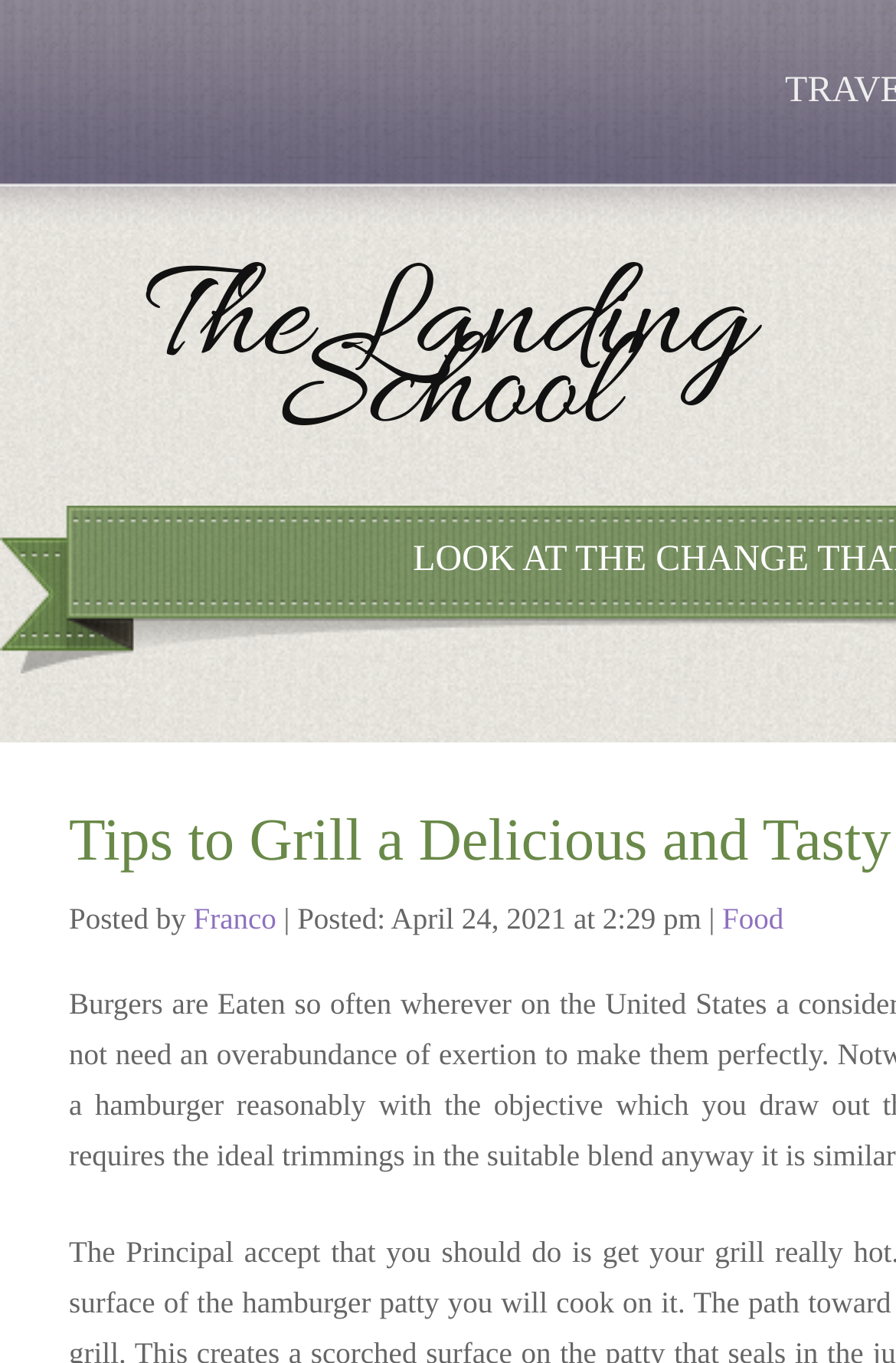Give a detailed explanation of the elements present on the webpage.

The webpage is about grilling a delicious and tasty burger perfectly, as indicated by the title. At the top of the page, there is a heading that reads "The Landing School", which is also a clickable link. Below this heading, there is a section that displays information about the author and the posting date. This section includes the text "Posted by", followed by a link to the author's name, "Franco", and then a vertical bar symbol. Next to this, there is a text that reads "Posted: April 24, 2021 at 2:29 pm". On the right side of this section, there is a link to the category "Food".